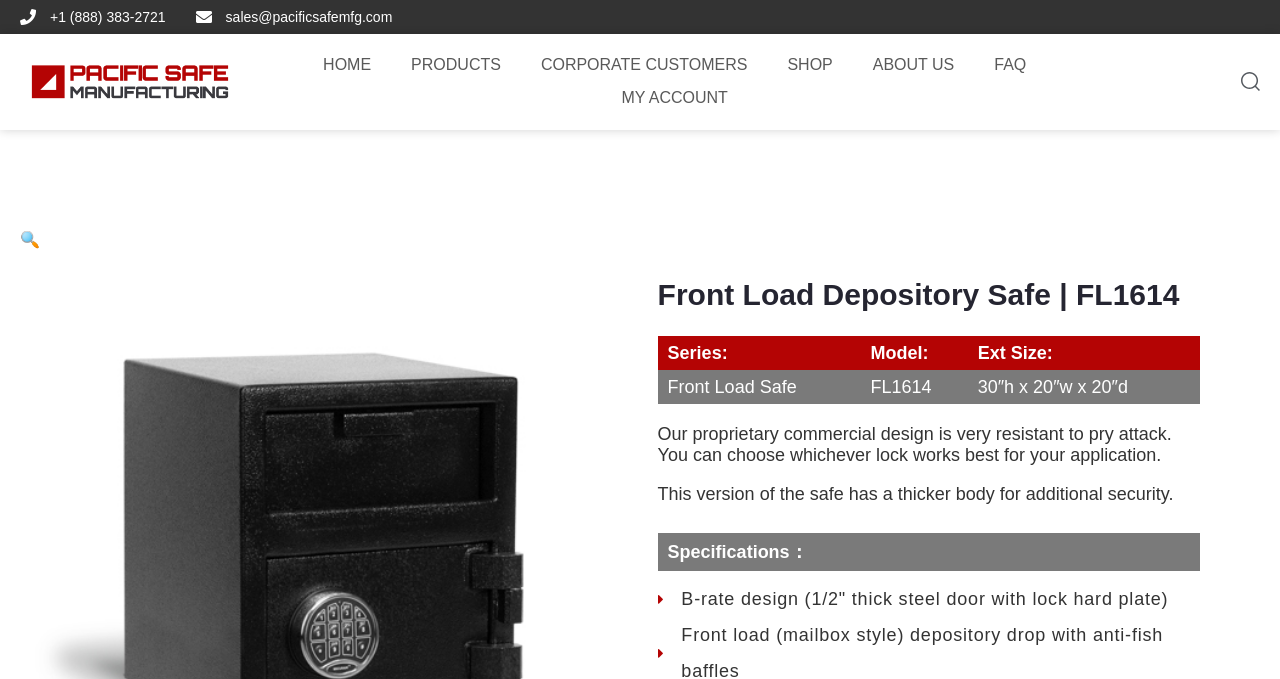What is the size of the Front Load Safe?
Look at the image and respond to the question as thoroughly as possible.

I found the size of the safe by looking at the table on the webpage, which lists the specifications of the product. The size is listed as '30″h x 20″w x 20″d' in the 'Ext Size' column.